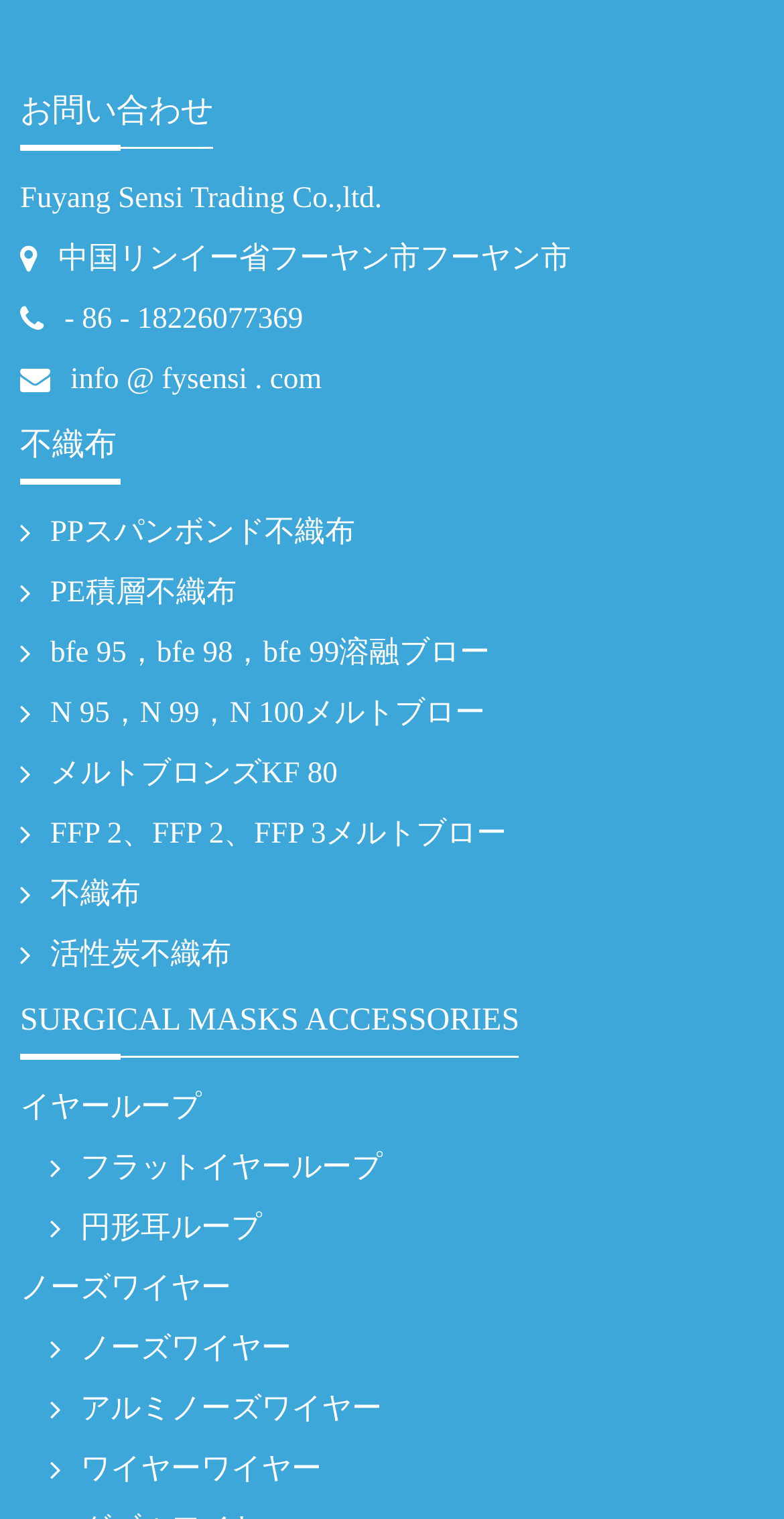Locate the bounding box coordinates of the clickable element to fulfill the following instruction: "Click お問い合わせ link". Provide the coordinates as four float numbers between 0 and 1 in the format [left, top, right, bottom].

[0.026, 0.05, 0.272, 0.098]